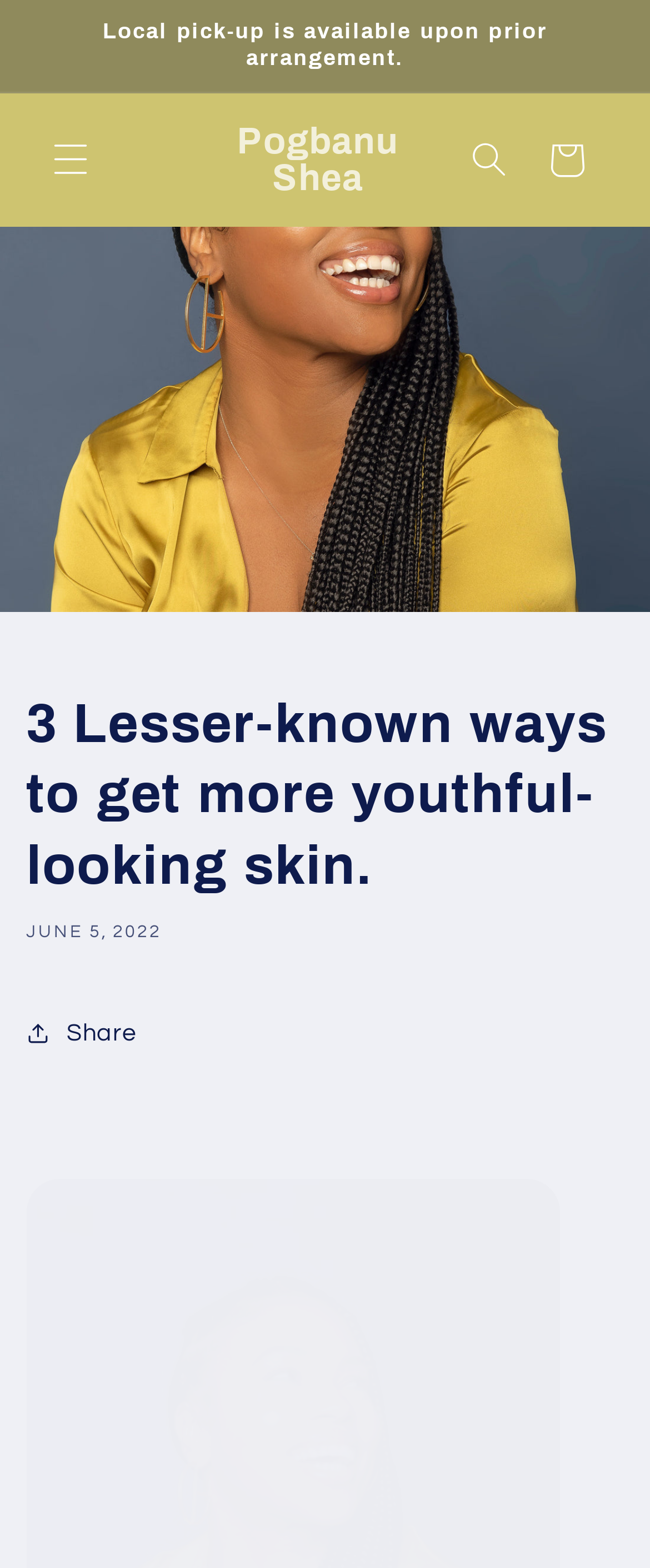Identify the bounding box coordinates for the UI element described as follows: "aria-label="Search"". Ensure the coordinates are four float numbers between 0 and 1, formatted as [left, top, right, bottom].

[0.693, 0.077, 0.812, 0.126]